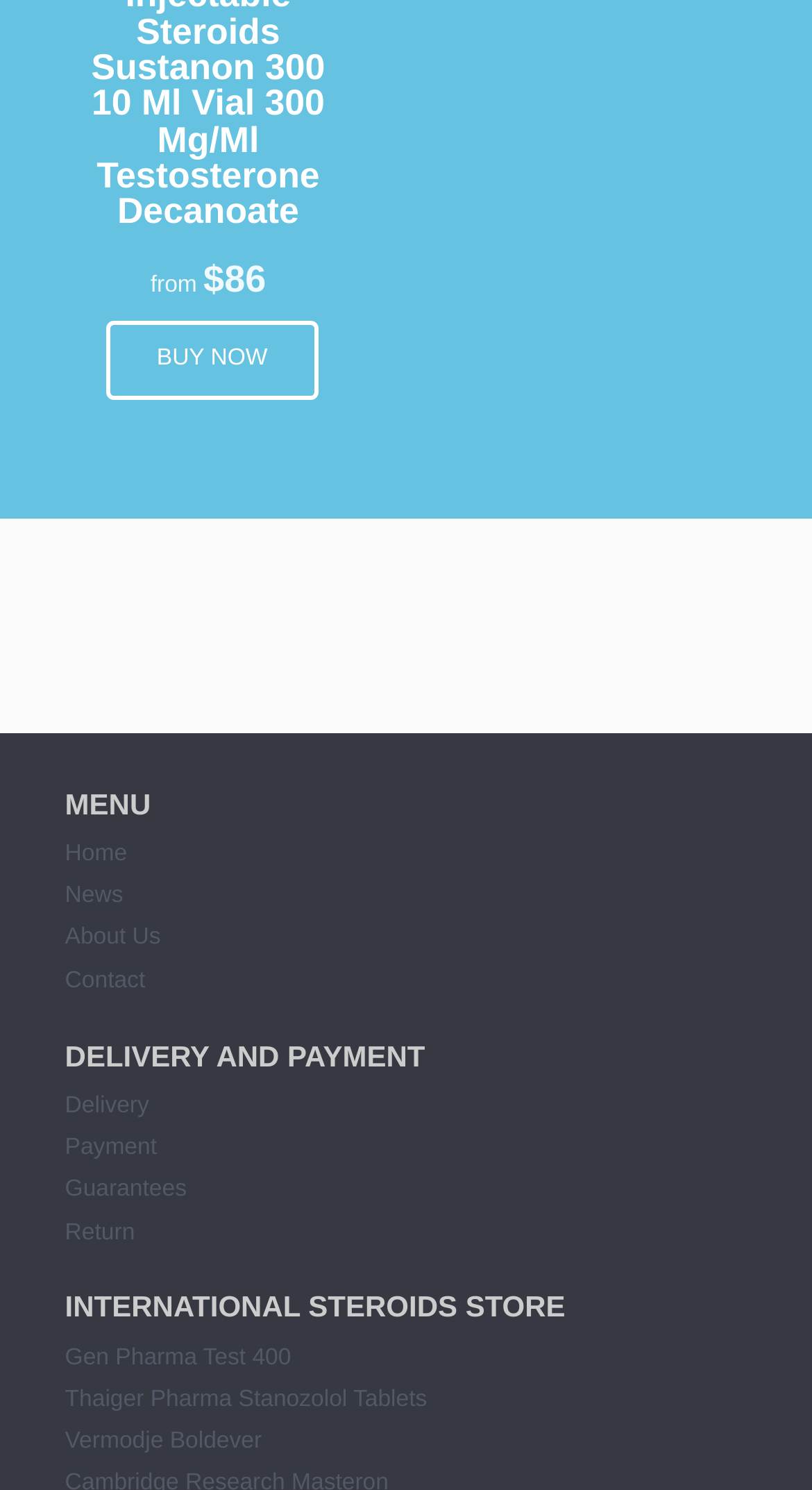Extract the bounding box coordinates for the described element: "Gen Pharma Test 400". The coordinates should be represented as four float numbers between 0 and 1: [left, top, right, bottom].

[0.08, 0.903, 0.358, 0.92]